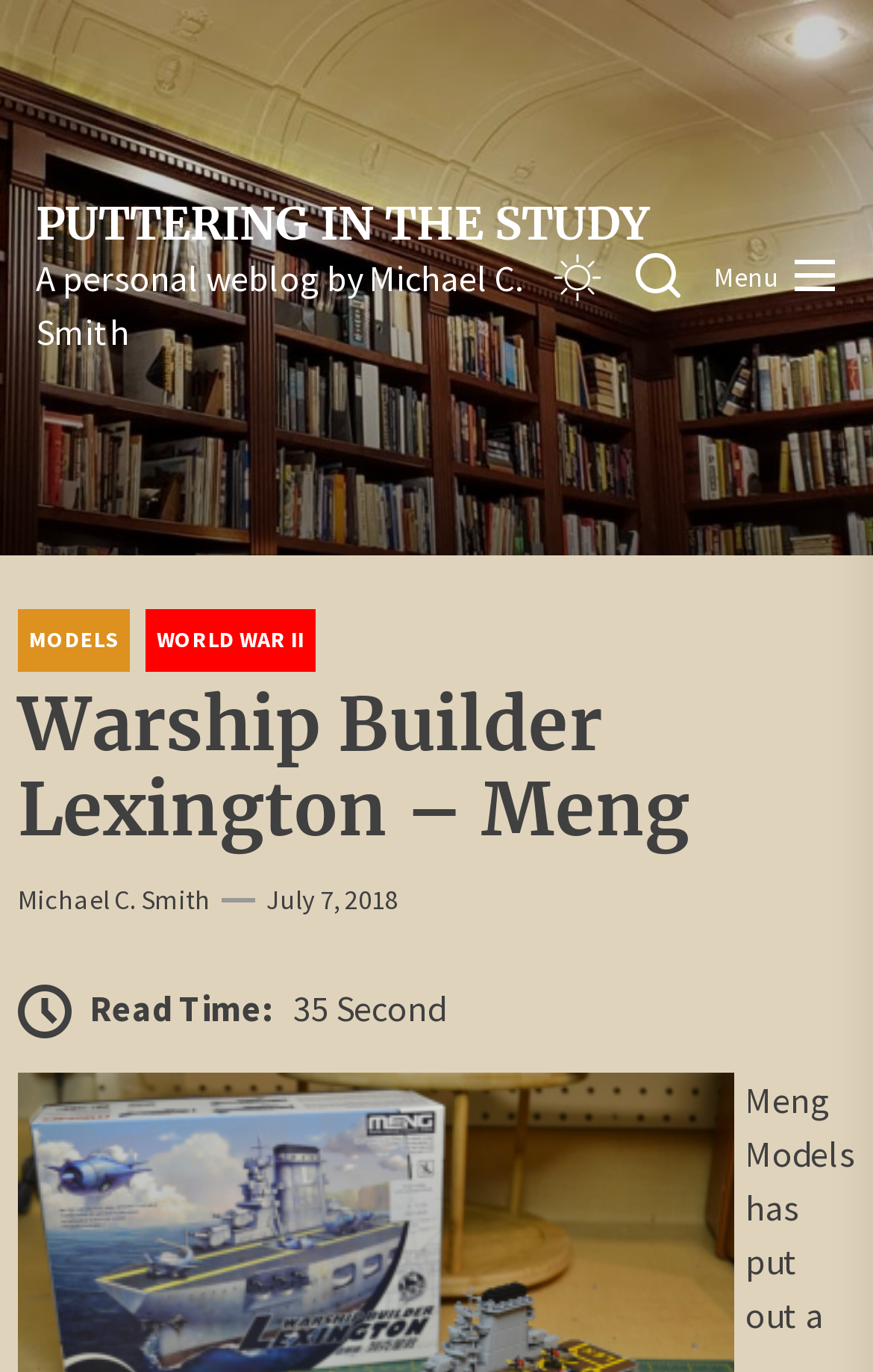Please identify the bounding box coordinates of the clickable area that will fulfill the following instruction: "view products". The coordinates should be in the format of four float numbers between 0 and 1, i.e., [left, top, right, bottom].

None